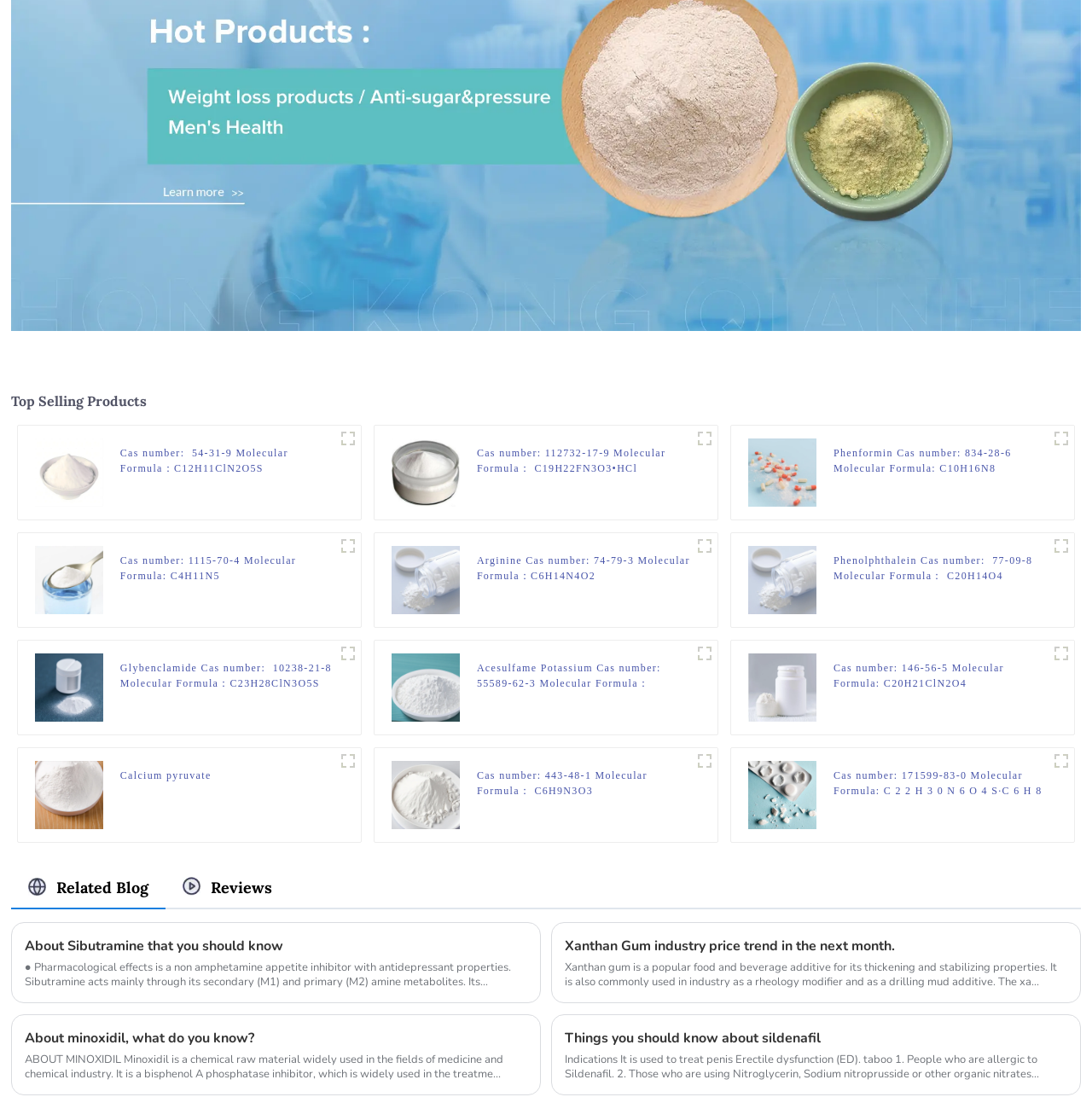Pinpoint the bounding box coordinates of the area that must be clicked to complete this instruction: "View Top Selling Products".

[0.01, 0.358, 0.99, 0.374]